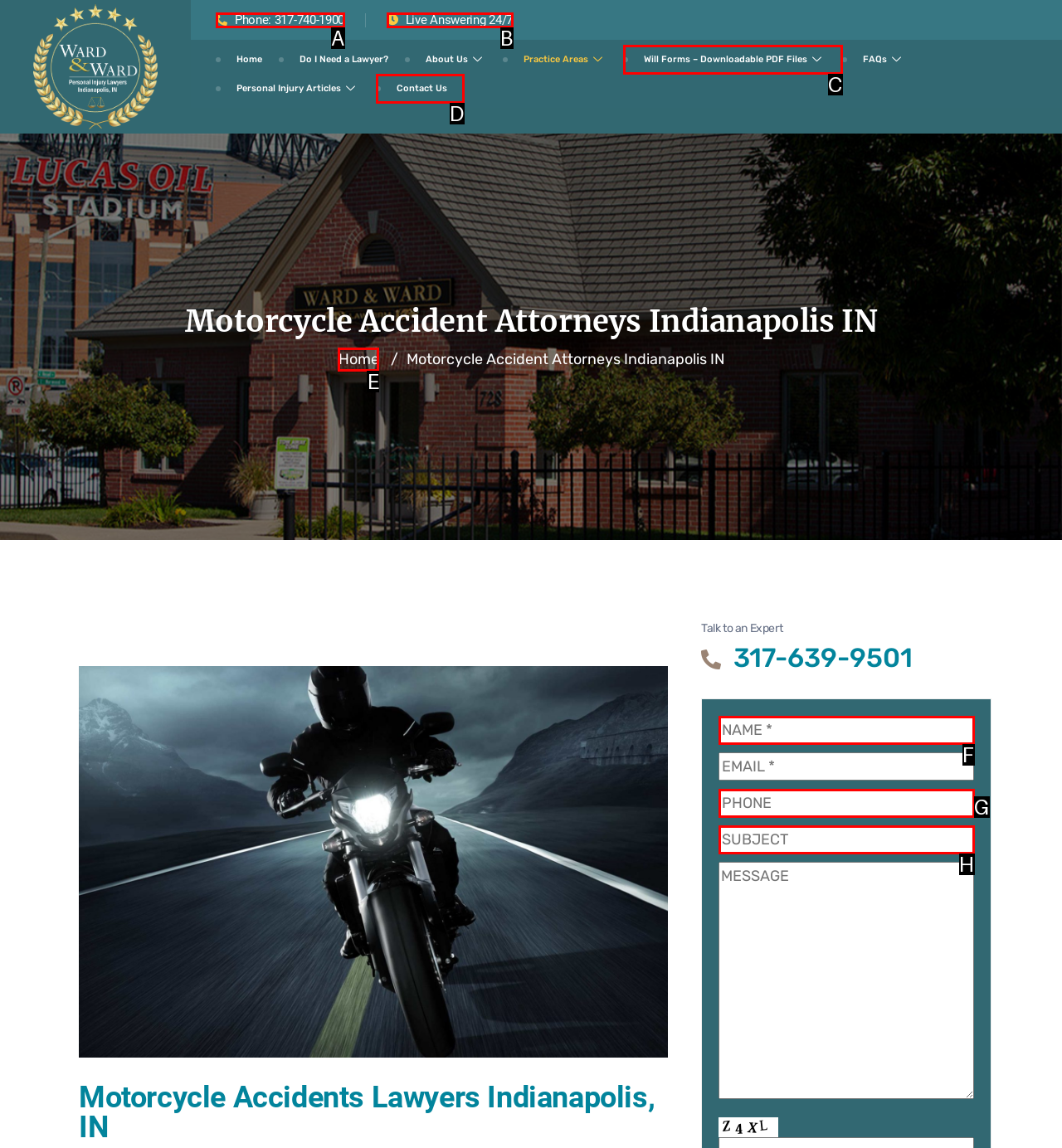Identify the option that corresponds to the description: name="your-subject" placeholder="SUBJECT" 
Provide the letter of the matching option from the available choices directly.

H